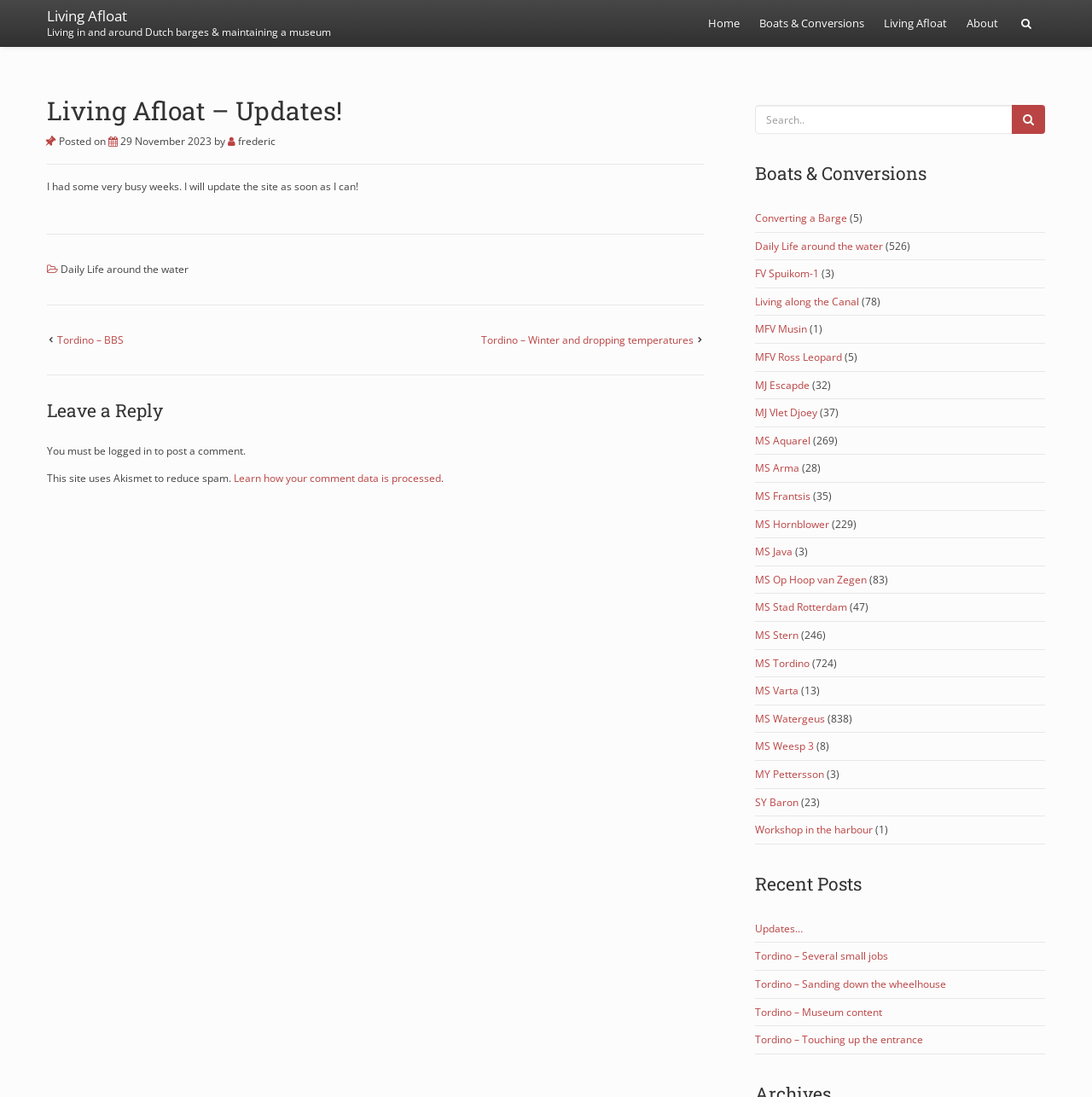Find the bounding box coordinates of the clickable area that will achieve the following instruction: "Click on the 'Home' link".

[0.641, 0.0, 0.685, 0.043]